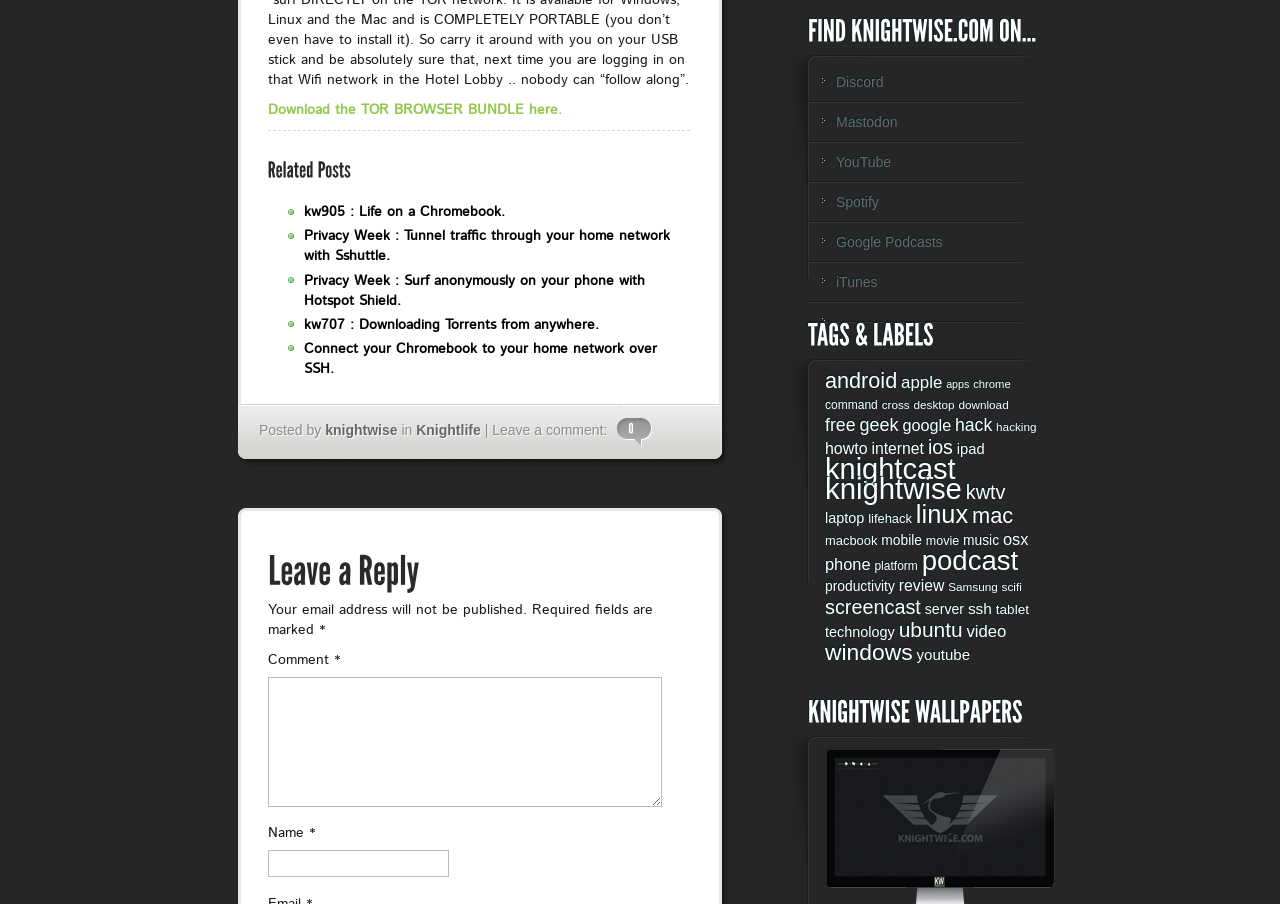Could you indicate the bounding box coordinates of the region to click in order to complete this instruction: "Find Knightwise.com on Discord".

[0.633, 0.07, 0.814, 0.112]